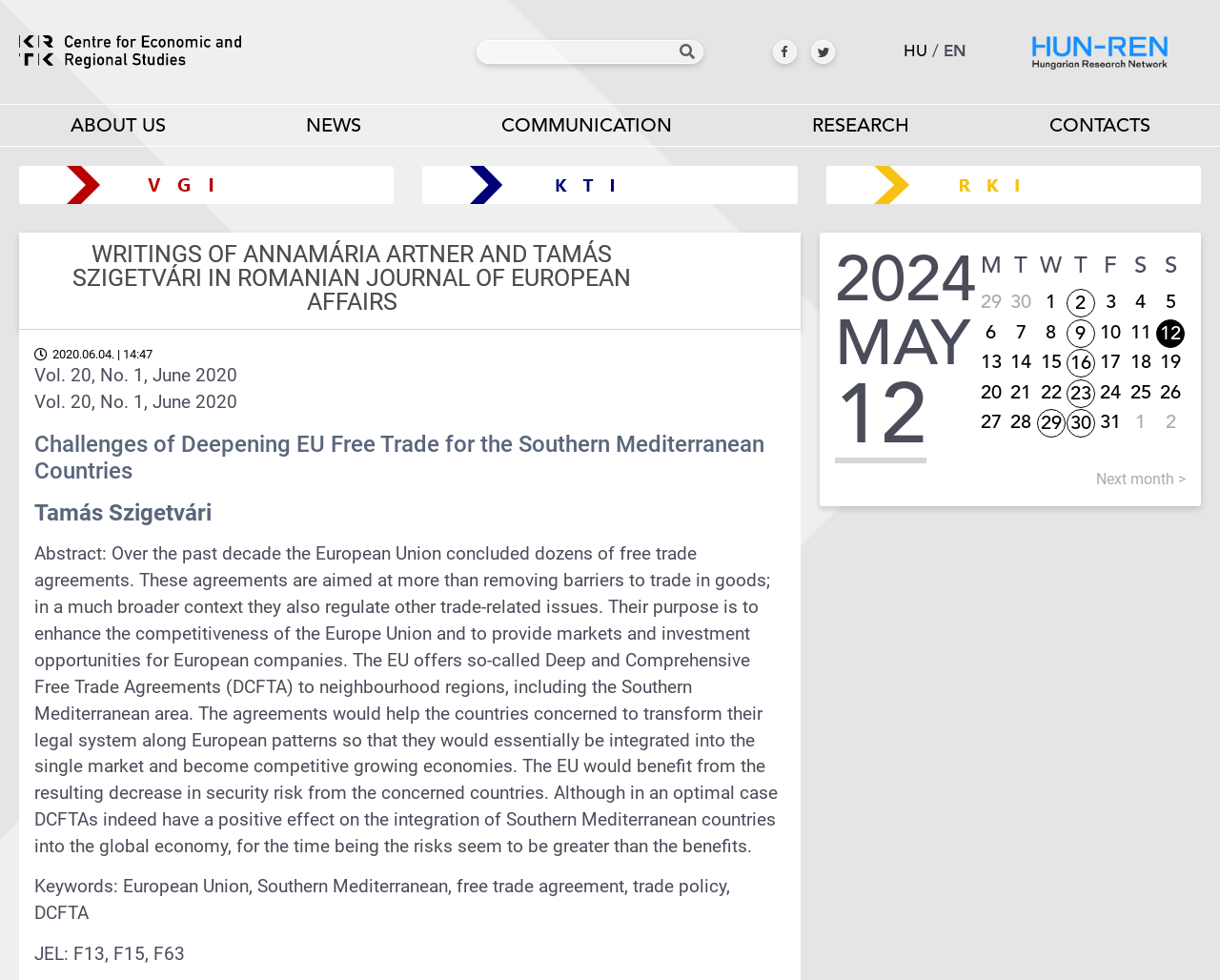Please give a concise answer to this question using a single word or phrase: 
What is the title of the article?

Writings of Annamária Artner and Tamás Szigetvári in Romanian Journal of European Affairs